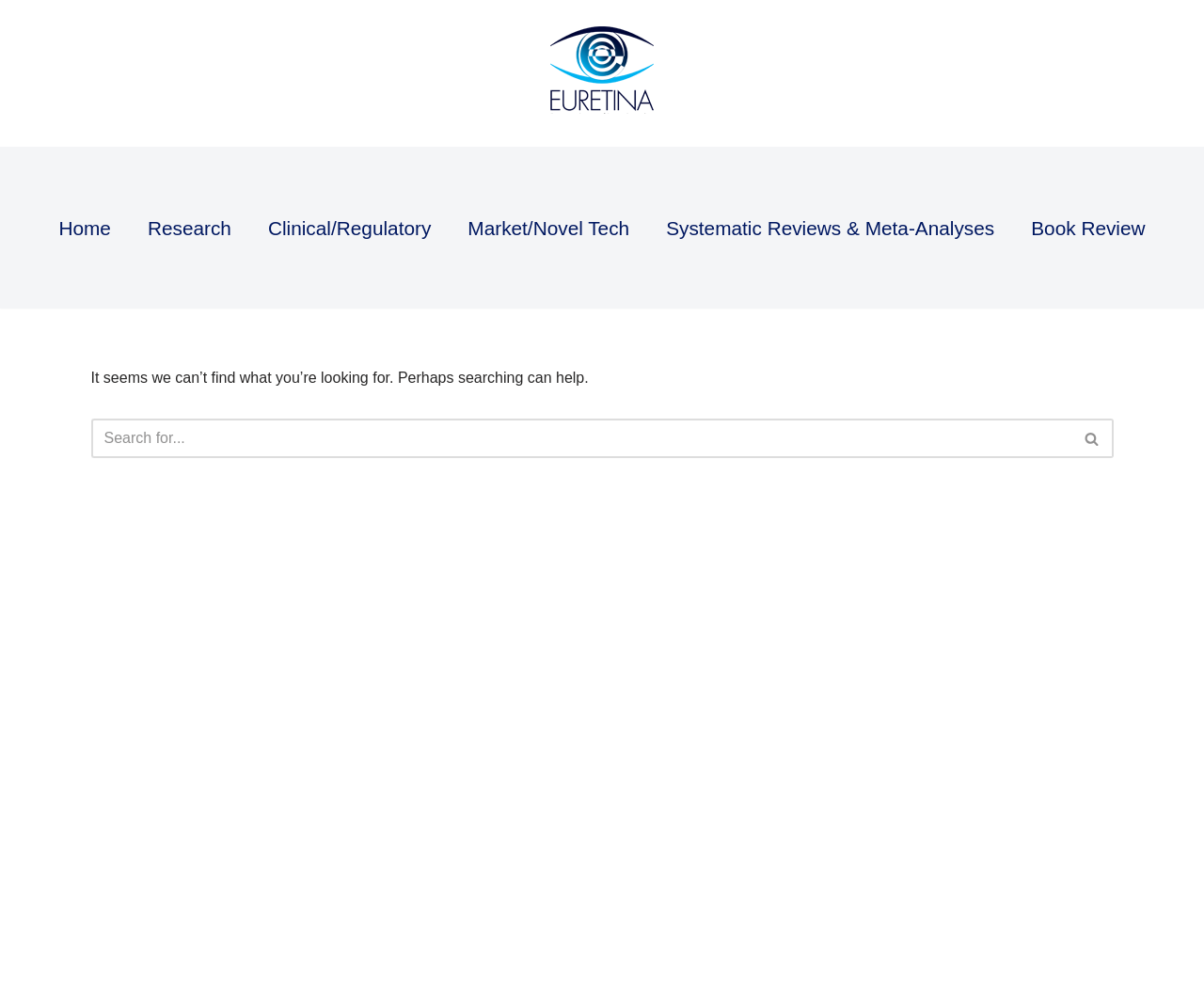Given the description "Market/Novel Tech", provide the bounding box coordinates of the corresponding UI element.

[0.389, 0.212, 0.523, 0.244]